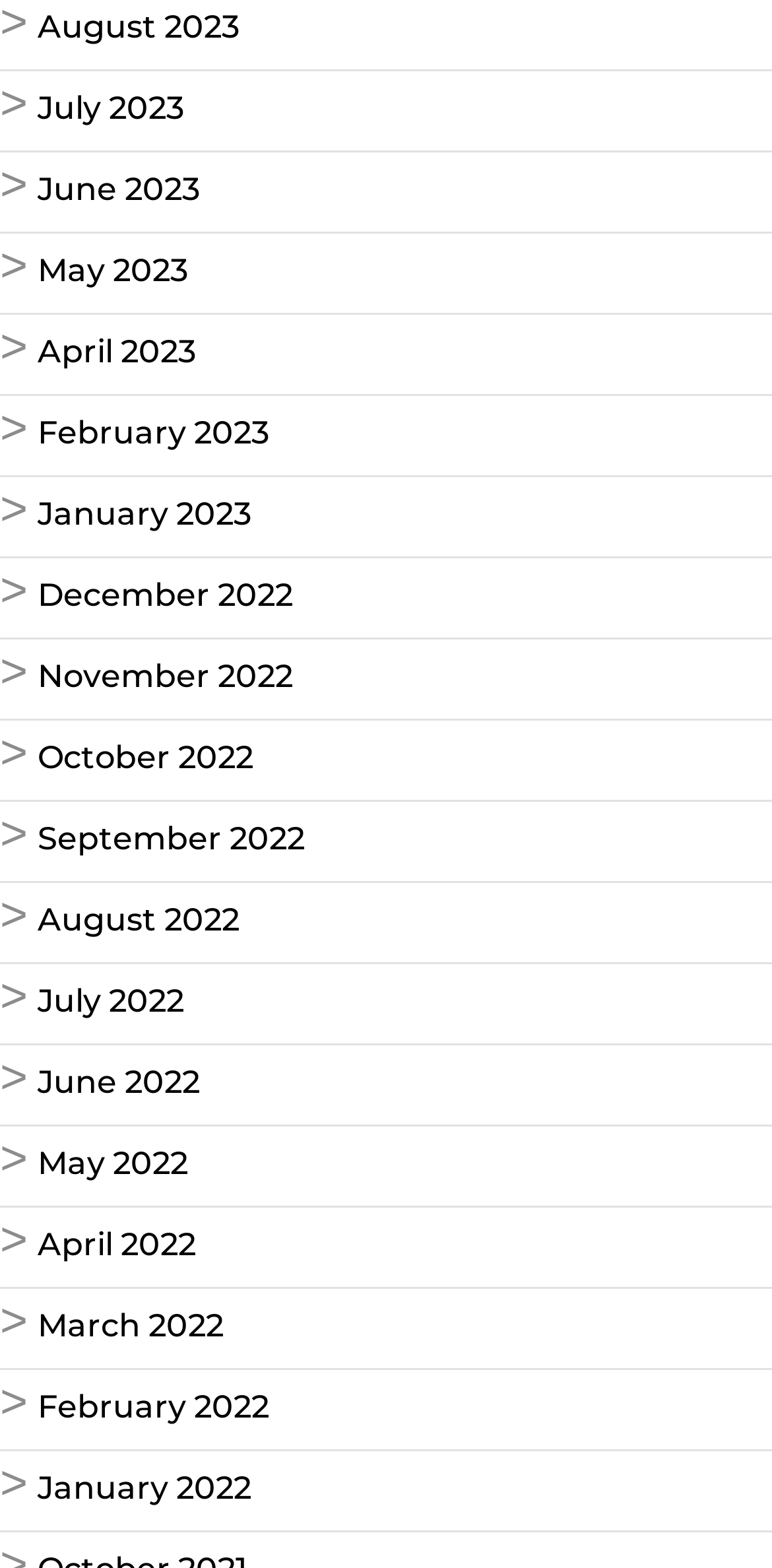What is the earliest month listed?
Give a single word or phrase as your answer by examining the image.

January 2022